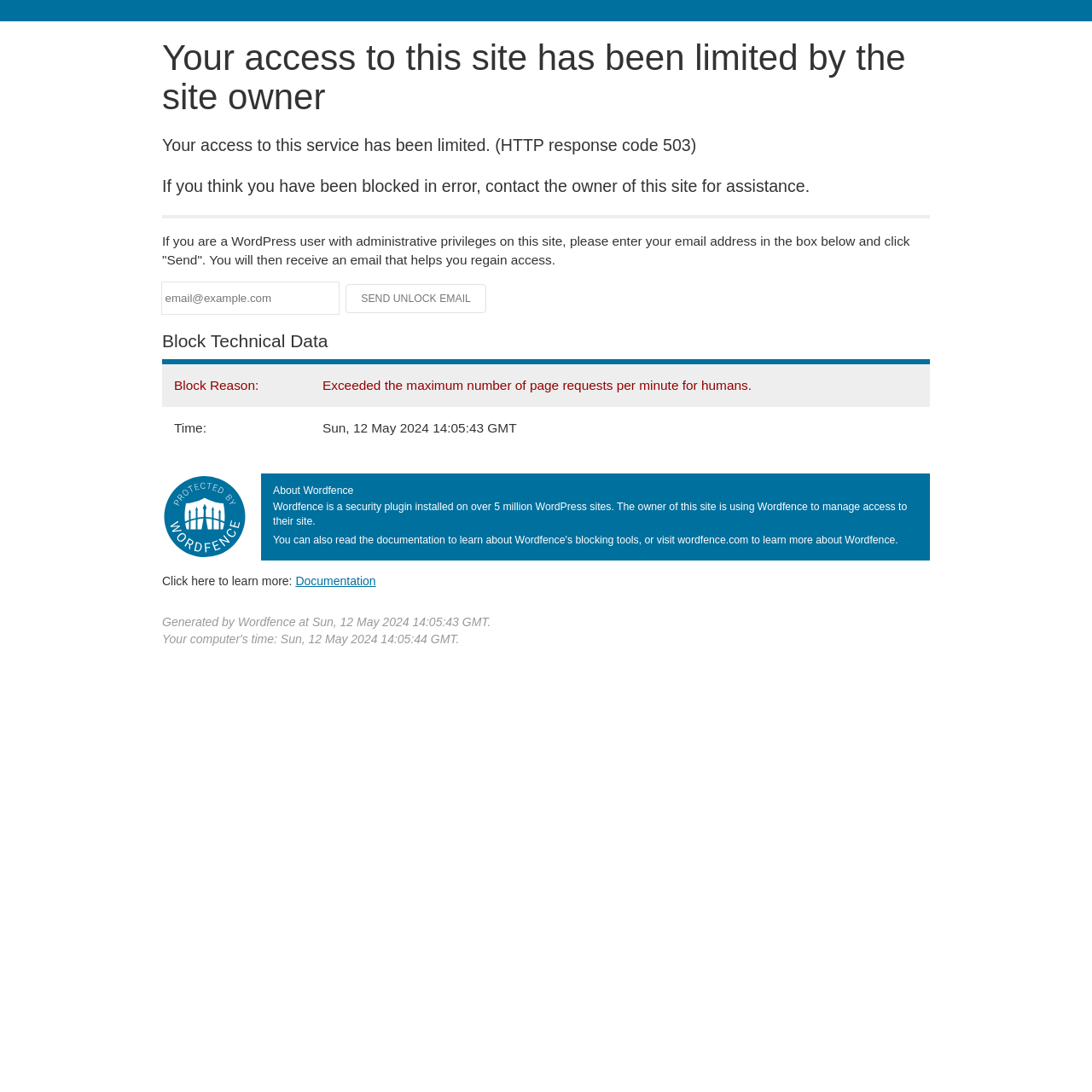Identify the bounding box of the UI element that matches this description: "name="email" placeholder="email@example.com"".

[0.148, 0.259, 0.31, 0.287]